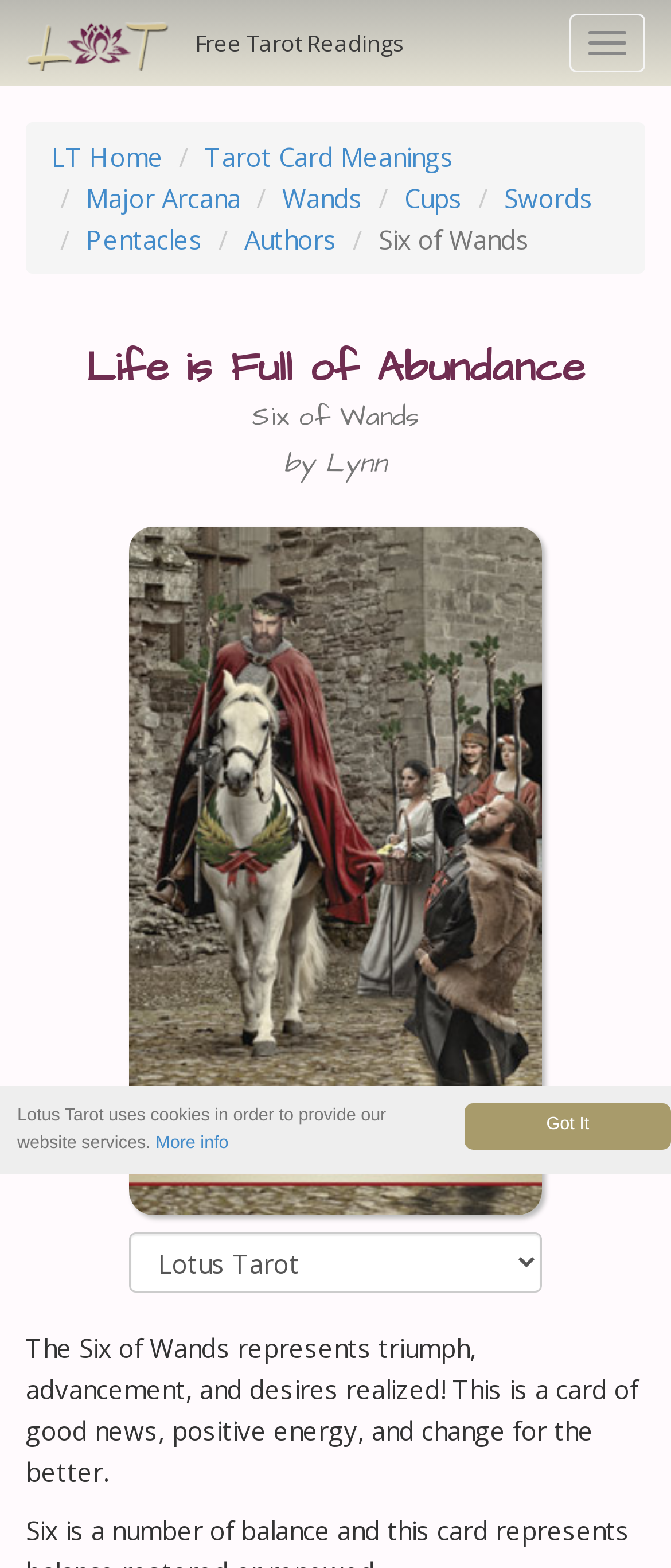Answer the following in one word or a short phrase: 
What is the purpose of the image on the page?

Illustrate the Six of Wands card